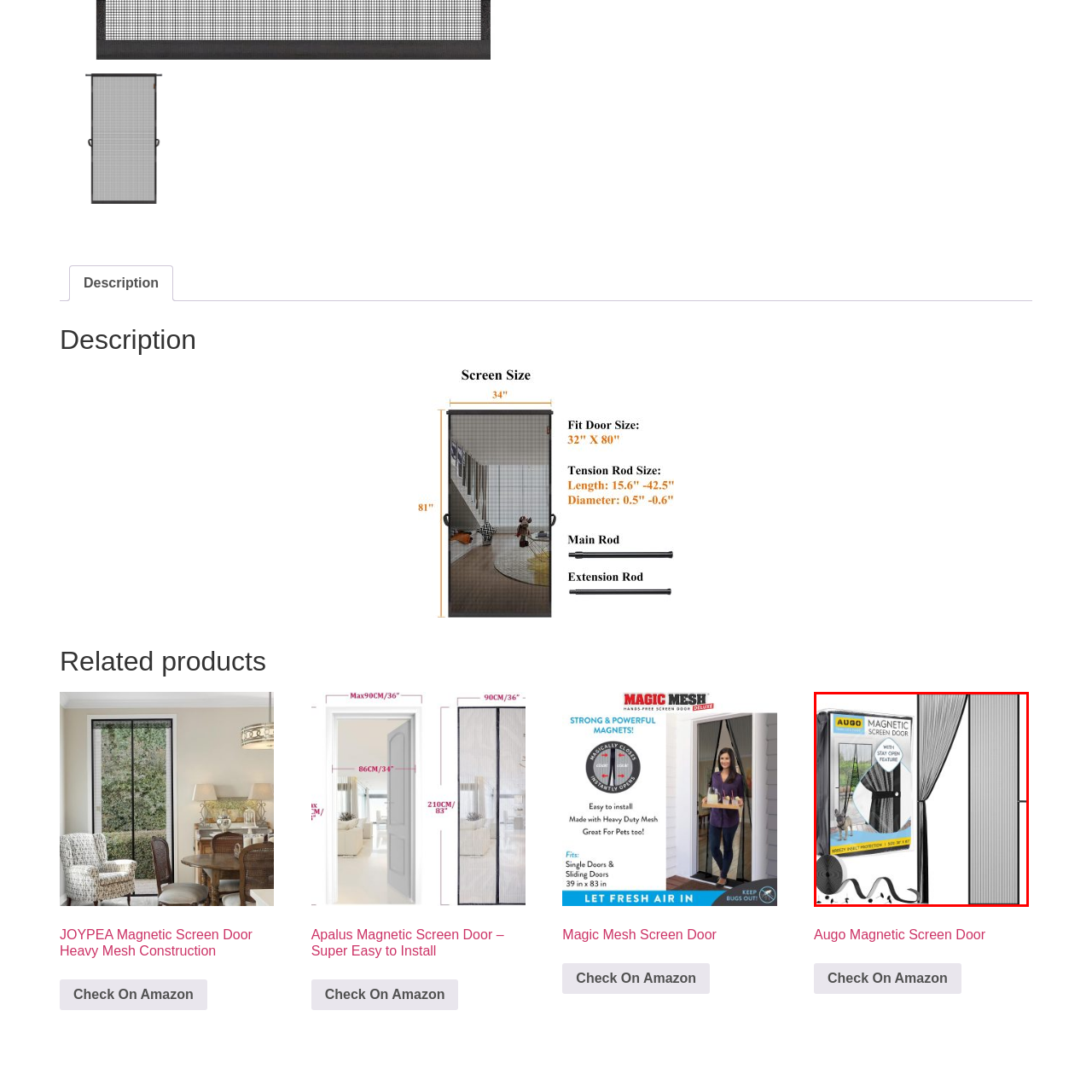Generate an in-depth caption for the image segment highlighted with a red box.

This image showcases the AUGO Magnetic Screen Door, designed to provide an effective barrier against insects while allowing fresh air to flow freely into your home. The product packaging prominently features the brand name “AUGO” at the top, along with the description "MAGNETIC SCREEN DOOR," which highlights its convenient stay-open feature. 

To the left of the package, the screen door itself is displayed, demonstrating its easy-to-use design. The door is made with a magnetic closure, ensuring it automatically closes behind you. The frame is designed for simple installation, adaptable for various door sizes. The visual emphasizes practicality with a focus on keeping spaces bug-free while maintaining accessibility for pets and people. The sleek black design adds a modern touch to any entrance, making it suitable for both residential and commercial use. The product dimensions are also indicated, reinforcing its suitability for typical door frames.